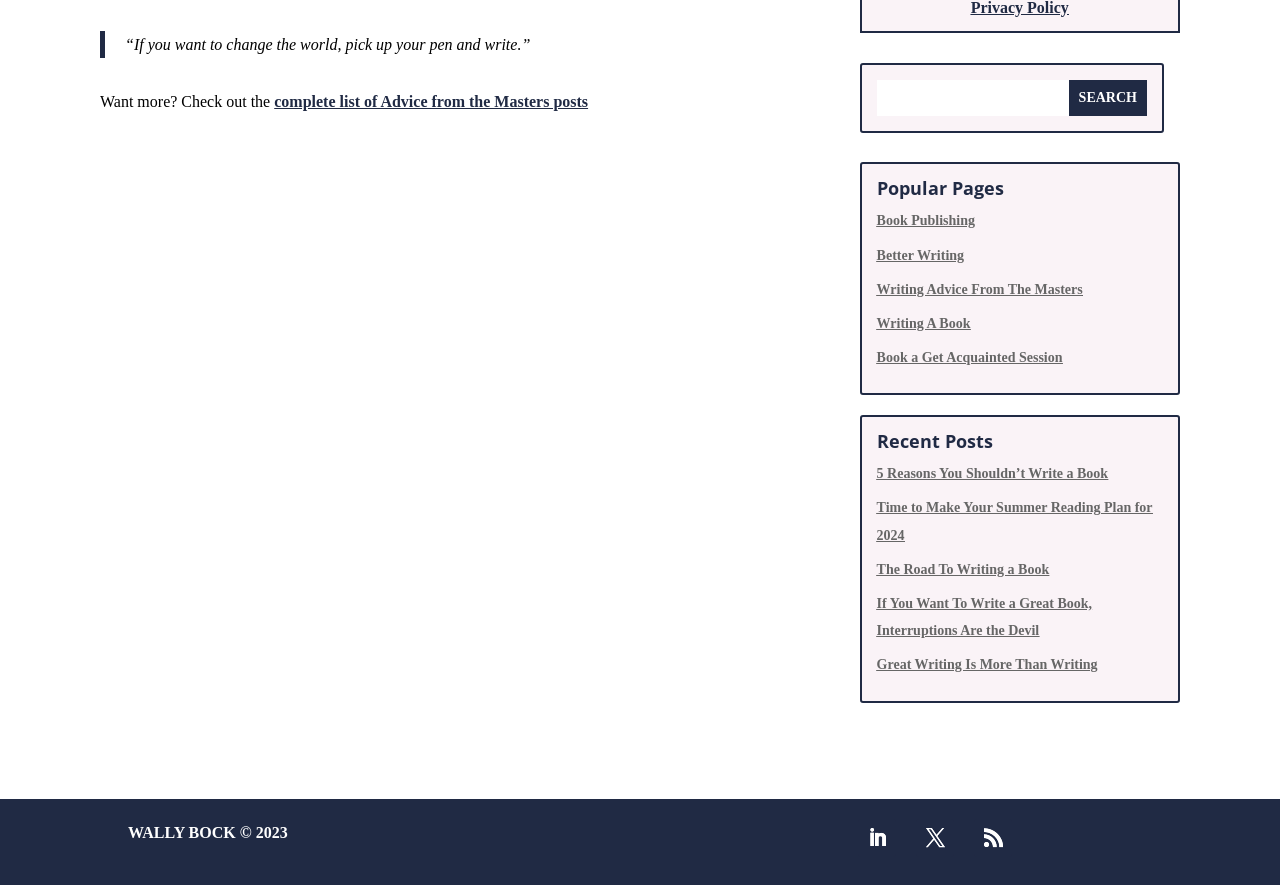For the element described, predict the bounding box coordinates as (top-left x, top-left y, bottom-right x, bottom-right y). All values should be between 0 and 1. Element description: Writing A Book

[0.685, 0.357, 0.758, 0.374]